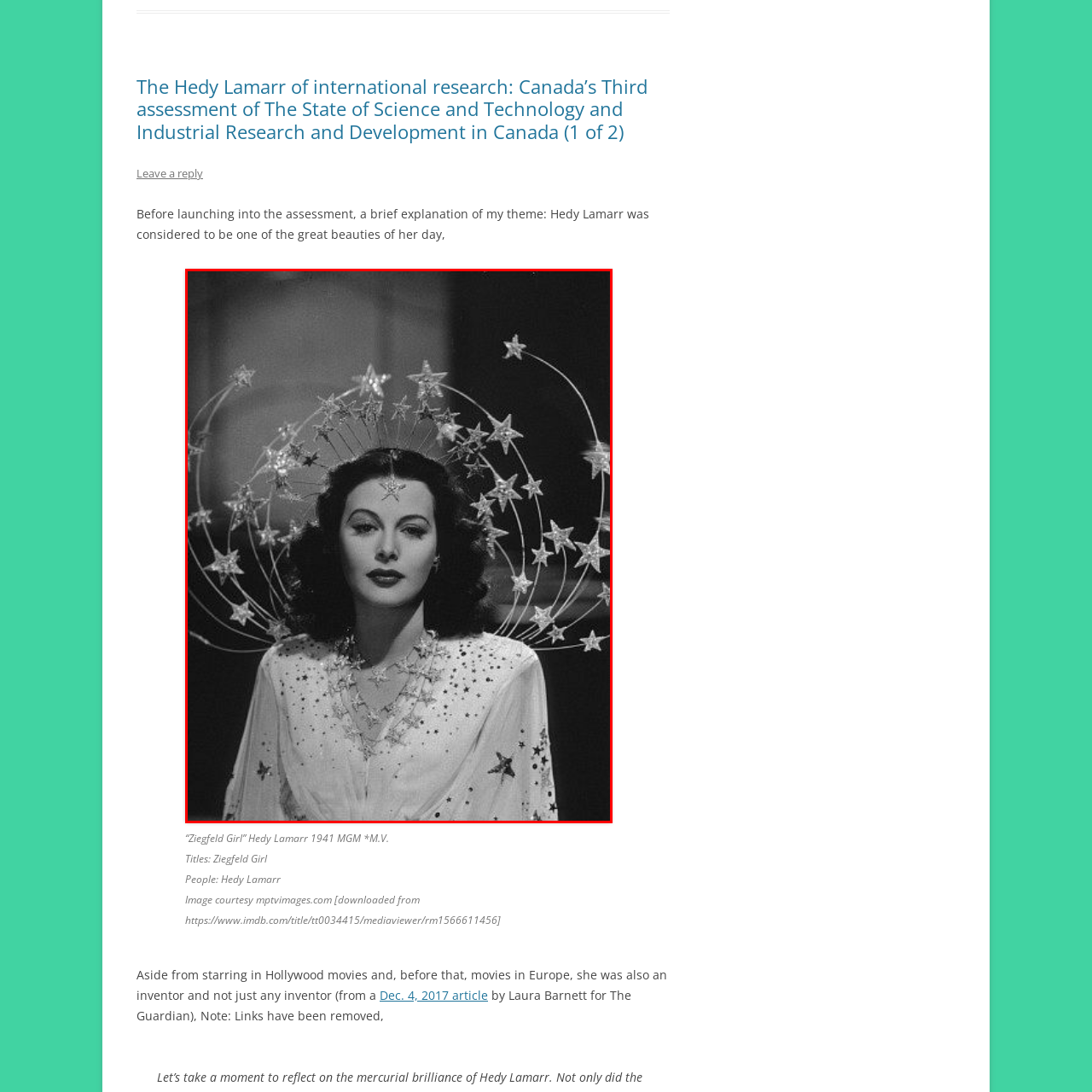Please scrutinize the image encapsulated by the red bounding box and provide an elaborate answer to the next question based on the details in the image: What is Hedy Lamarr recognized for besides her Hollywood roles?

The caption highlights that Hedy Lamarr is not only celebrated for her roles in Hollywood but also recognized as a groundbreaking inventor, embodying the duality of beauty and intellect.